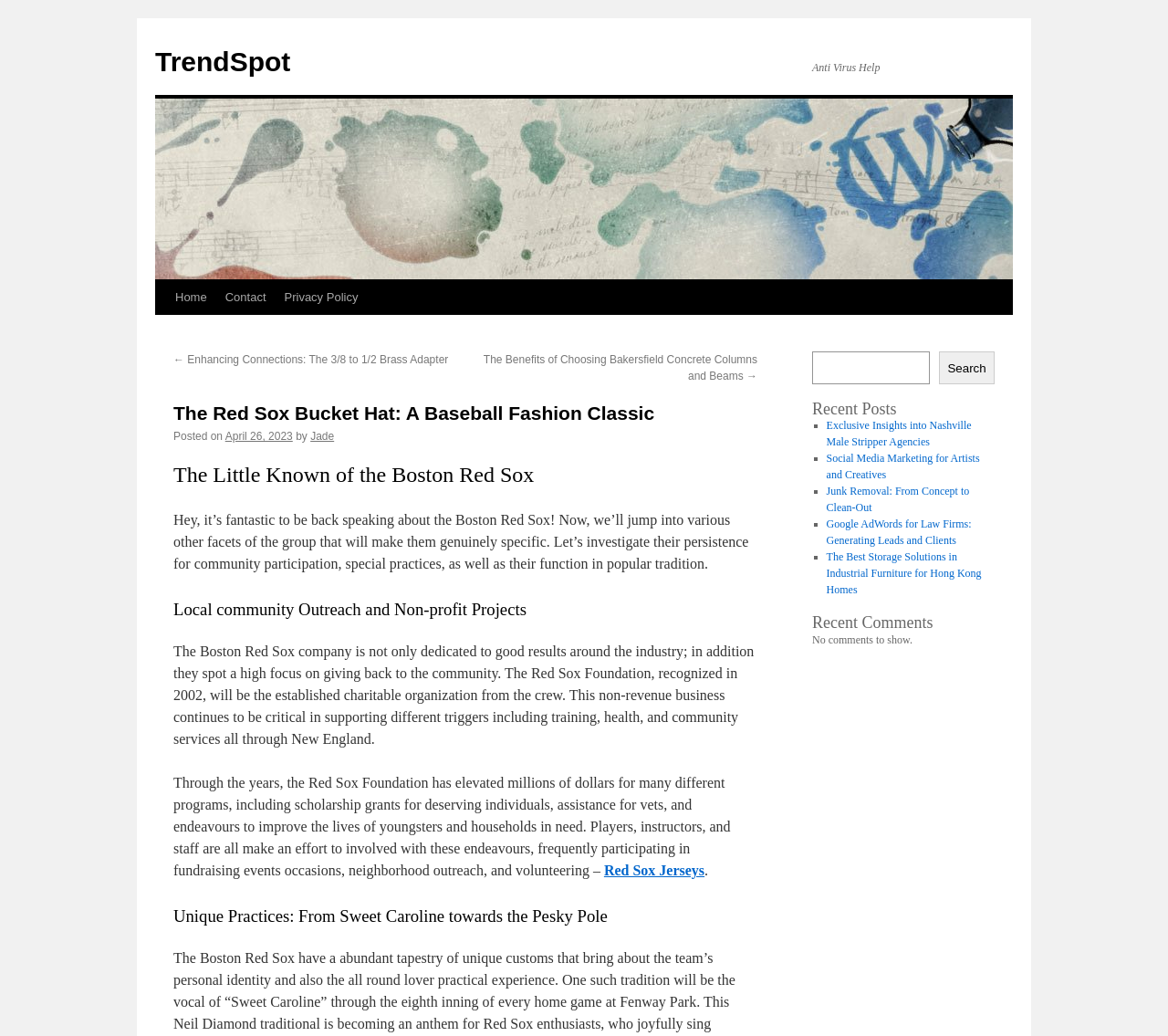Analyze the image and give a detailed response to the question:
What is the name of the charitable organization mentioned?

The webpage mentions the Red Sox Foundation, which is the established charitable organization of the Boston Red Sox, as stated in the text 'The Red Sox Foundation, recognized in 2002, will be the established charitable organization from the crew'.